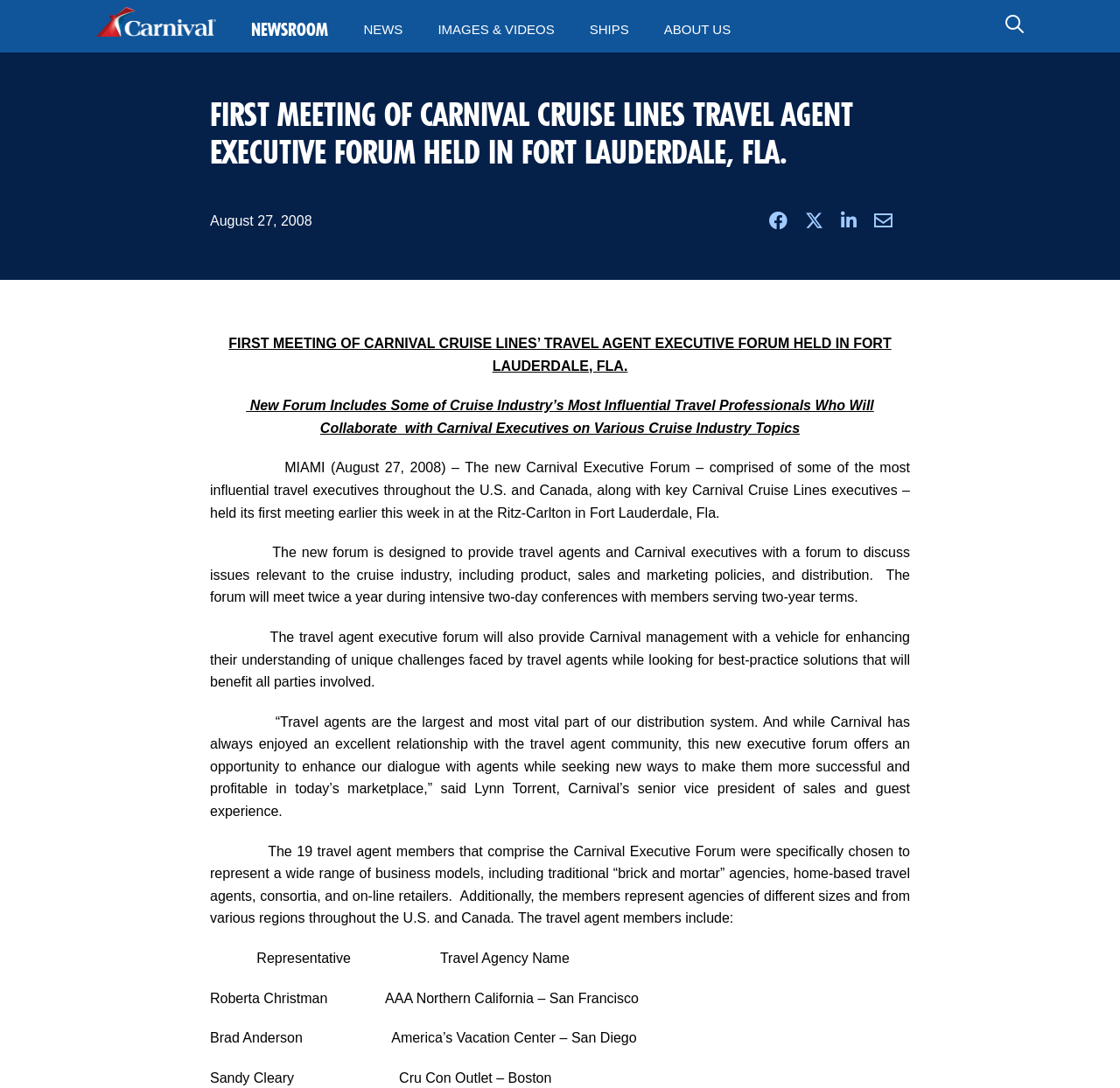Please identify the bounding box coordinates of the element I need to click to follow this instruction: "View IMAGES & VIDEOS".

[0.375, 0.006, 0.511, 0.049]